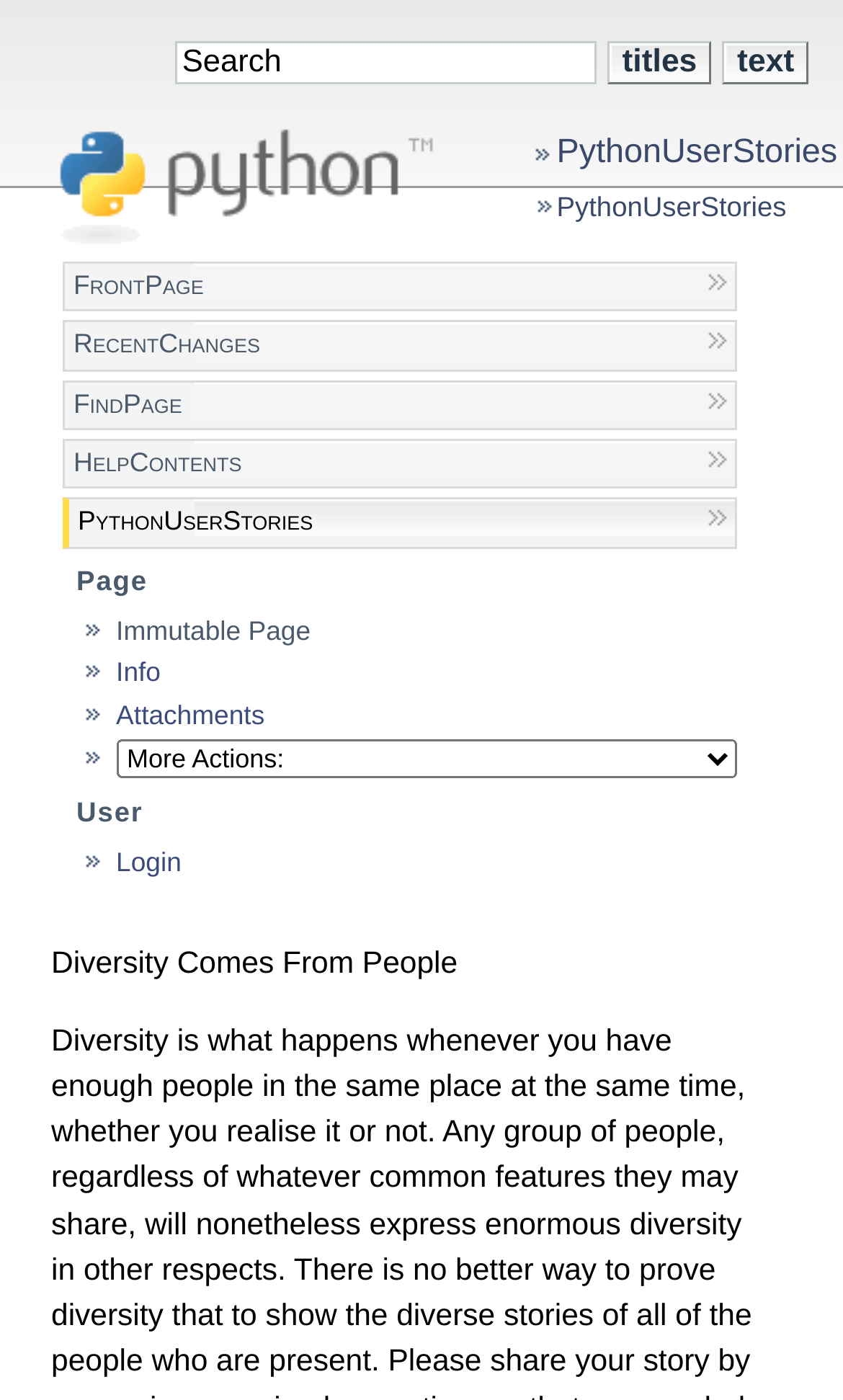Explain the webpage in detail.

The webpage is titled "PythonUserStories - Python Wiki". At the top, there is a search bar with a "Search" label, accompanied by two disabled buttons, "Titles" and "Text", positioned to the right. 

Below the search bar, there is a section with a "Python" logo image and a link to "Python". To the right of this section, there is a prominent link to "PythonUserStories". 

Further down, there are several links arranged vertically, including "FrontPage", "RecentChanges", "FindPage", "HelpContents", and another "PythonUserStories" link. 

The main content area is divided into two sections. The first section is headed by "Page" and contains a list of three items: "Immutable Page", "Info", and "Attachments". The second section is headed by "User" and contains a single item, "Login". 

At the bottom of the page, there is a static text block with the phrase "Diversity Comes From People".